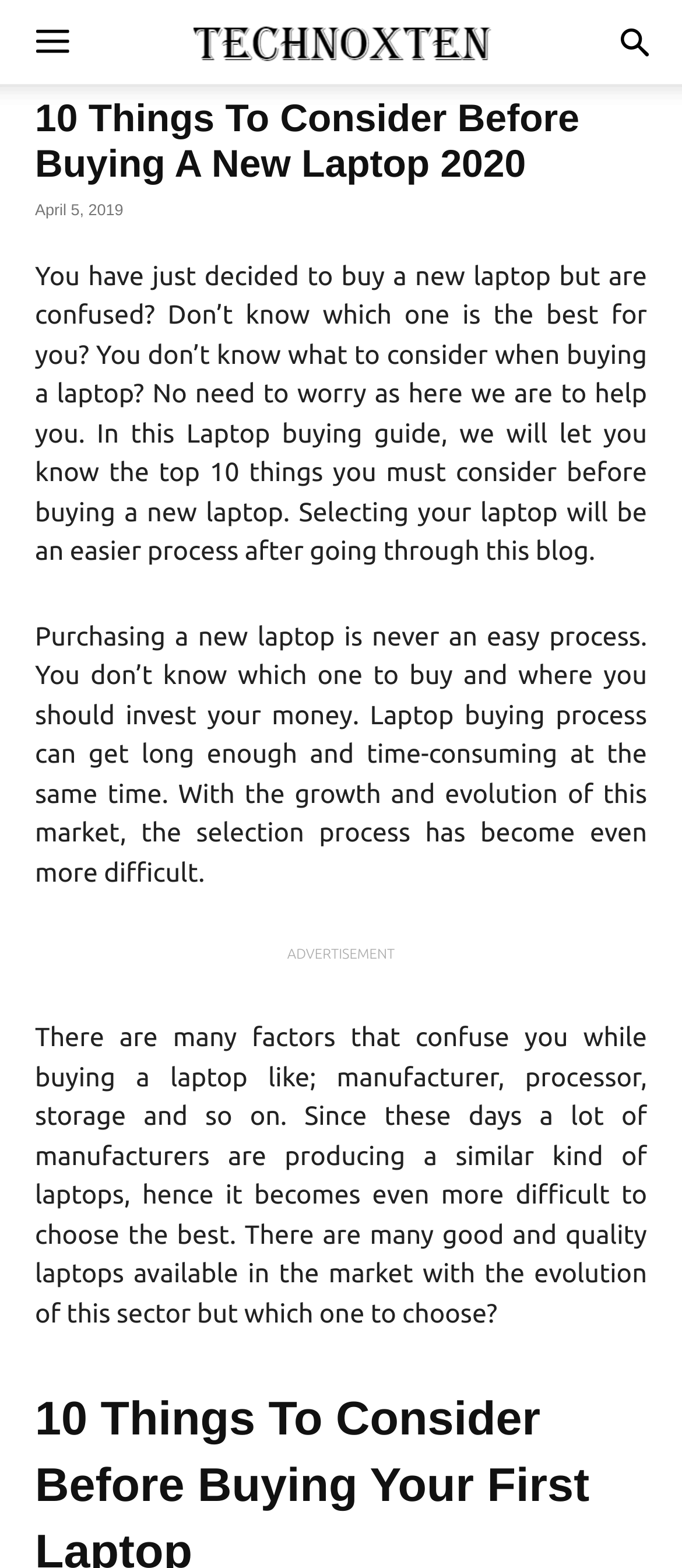What is the main challenge of buying a laptop?
Provide an in-depth and detailed explanation in response to the question.

According to the webpage, the main challenge of buying a laptop is choosing the best one. The text states that there are many factors to consider, such as manufacturer, processor, and storage, and that the selection process can be long and time-consuming.